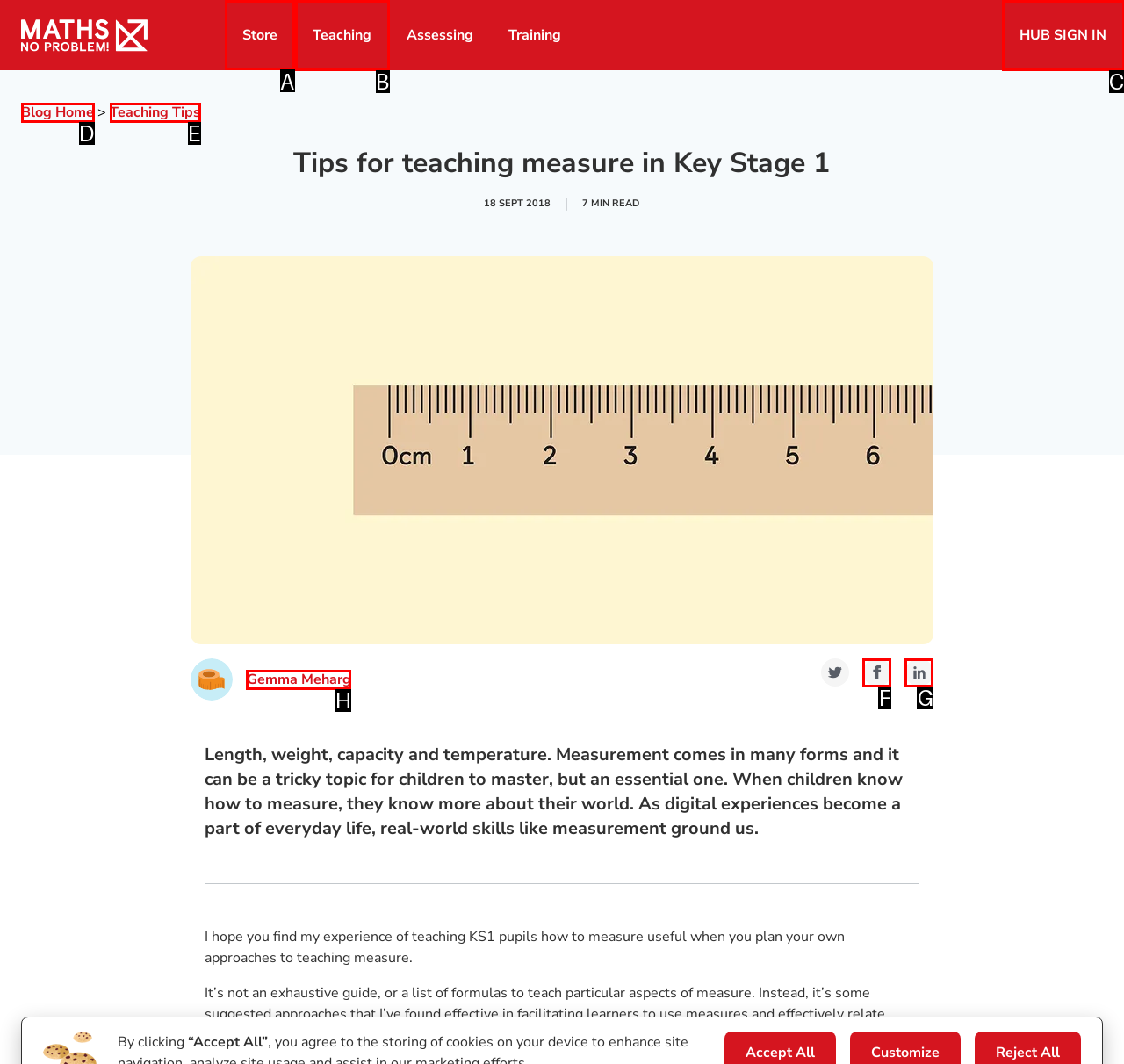Identify the letter of the correct UI element to fulfill the task: Go to the store from the given options in the screenshot.

A